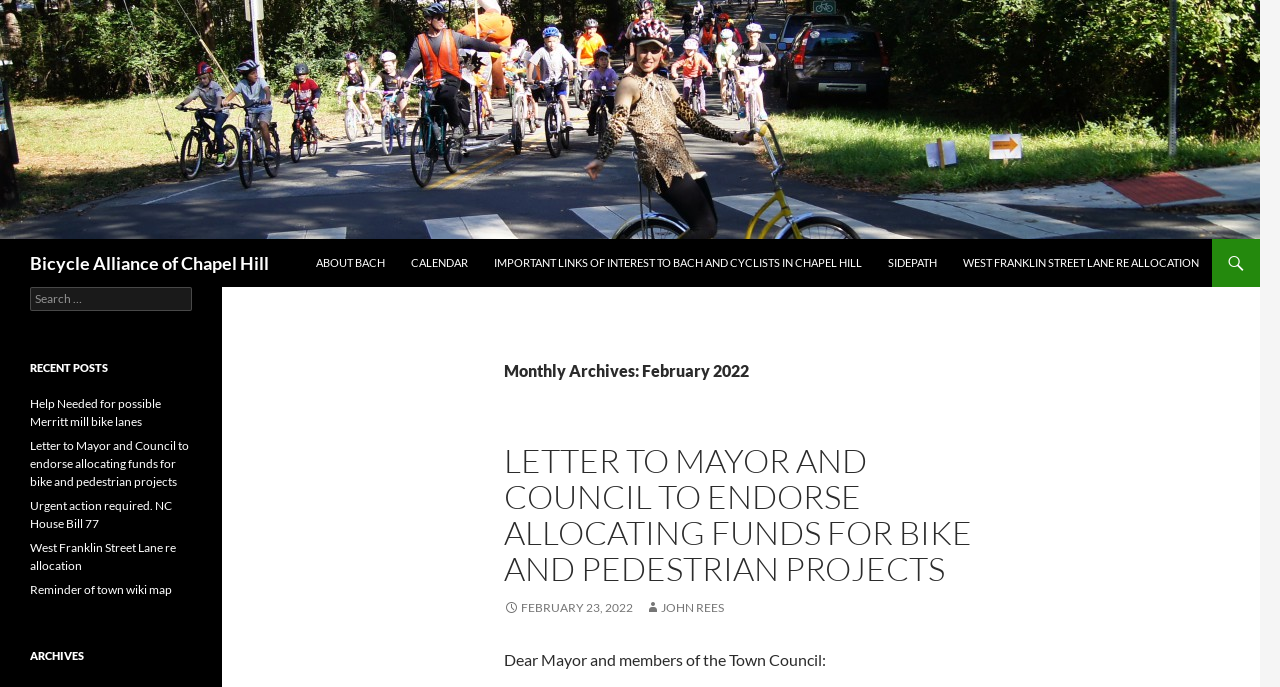Please mark the bounding box coordinates of the area that should be clicked to carry out the instruction: "Check ARCHIVES".

[0.023, 0.942, 0.15, 0.968]